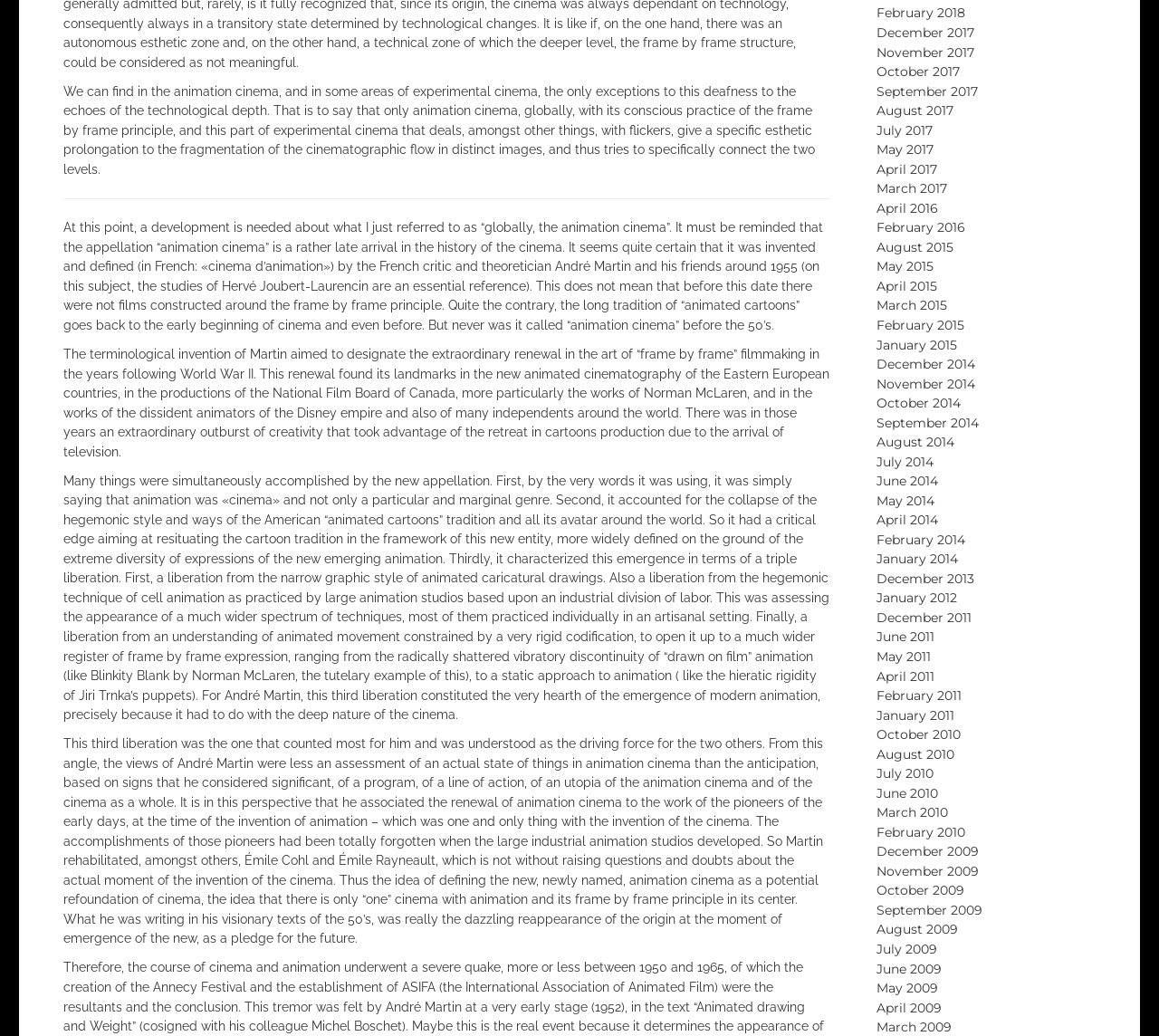What is the time period mentioned in the text for the emergence of modern animation?
Refer to the image and give a detailed response to the question.

The text mentions that the renewal of animation cinema found its landmarks in the new animated cinematography of the Eastern European countries, in the productions of the National Film Board of Canada, and in the works of dissident animators of the Disney empire and many independents around the world, all of which occurred after World War II.